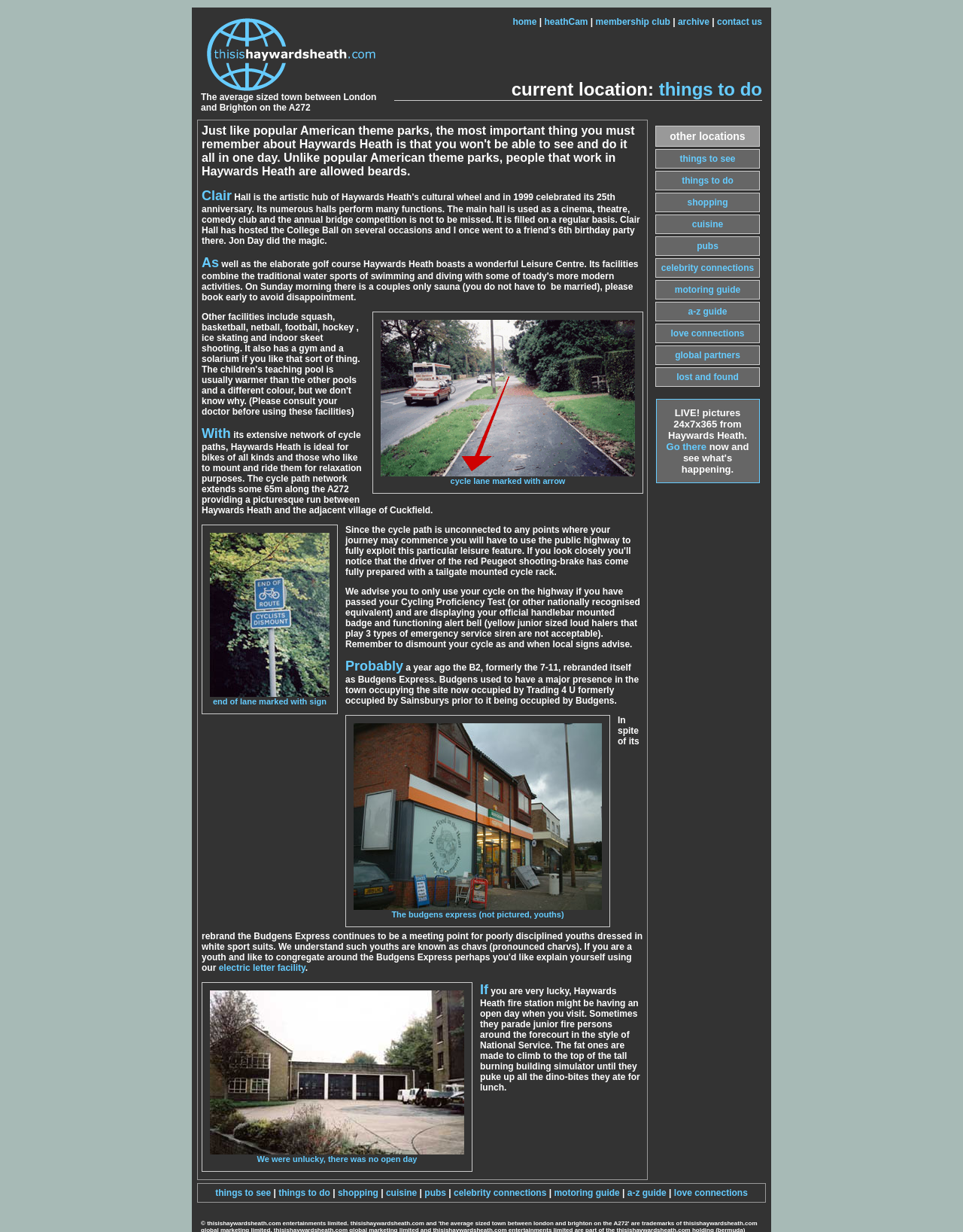Please extract the title of the webpage.

current location: things to do